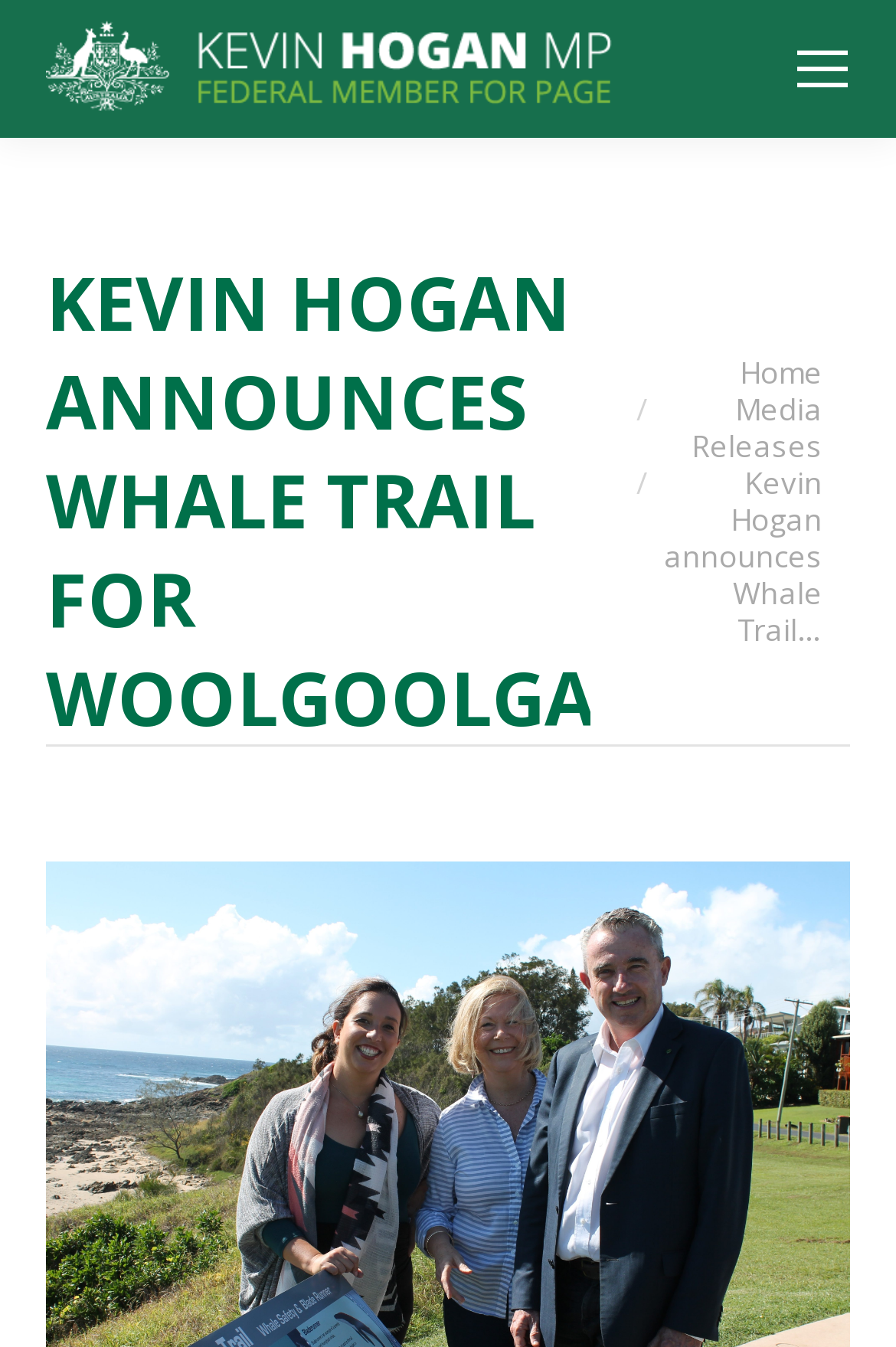Who made the announcement?
Answer the question in as much detail as possible.

The announcement was made by the Federal Member for Page, Kevin Hogan, as stated in the webpage content.